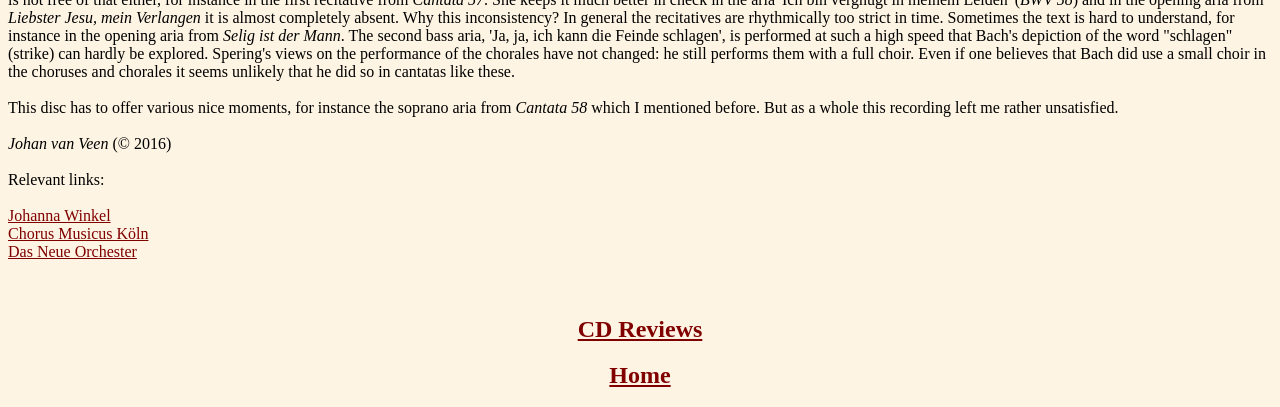Please provide a comprehensive response to the question based on the details in the image: What is the title of the cantata mentioned?

The title of the cantata mentioned in the text is 'Cantata 58', which is mentioned in the sentence 'This disc has to offer various nice moments, for instance the soprano aria from Cantata 58'.